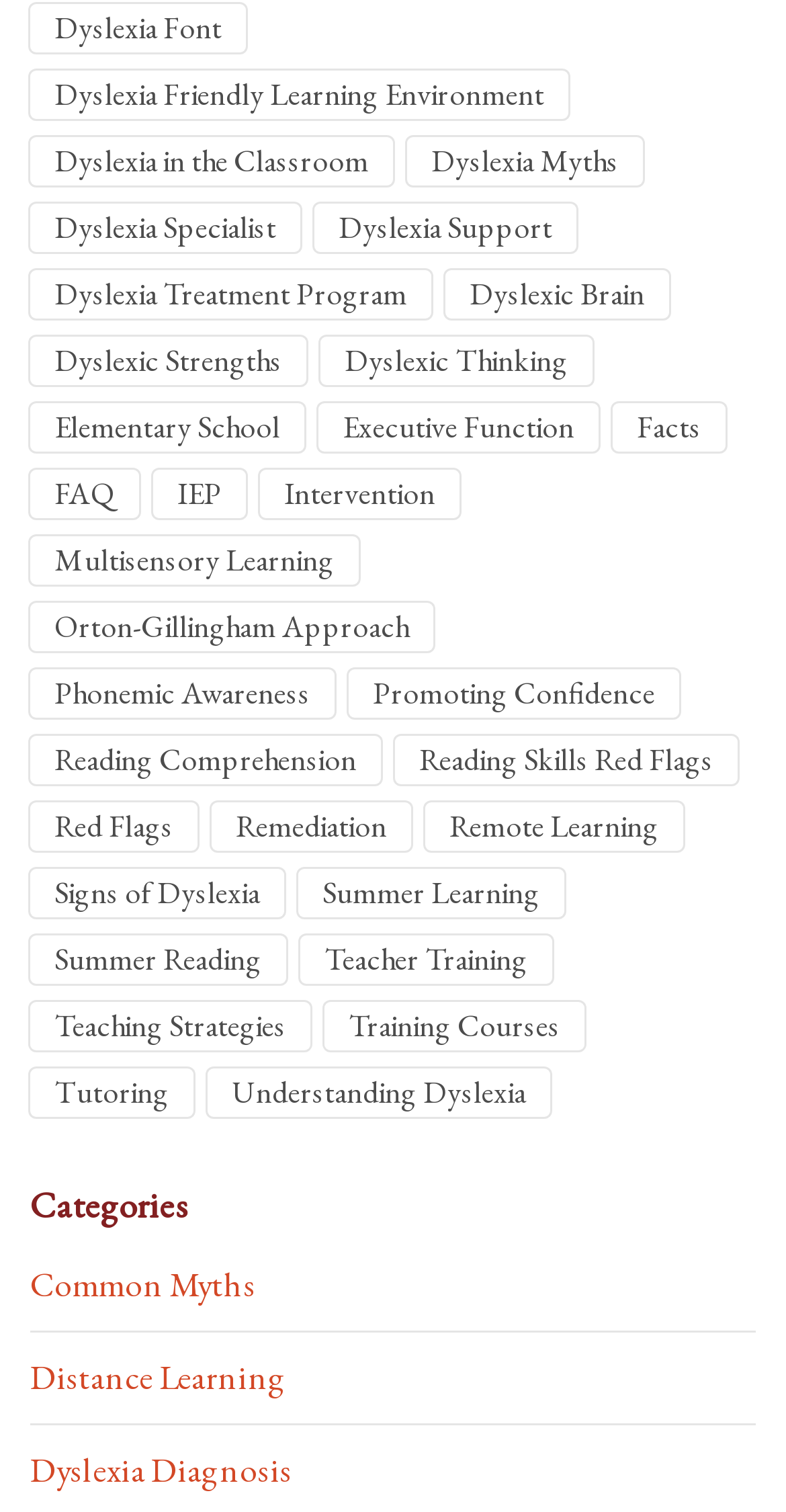Given the description "Signs of Dyslexia", determine the bounding box of the corresponding UI element.

[0.038, 0.575, 0.362, 0.607]